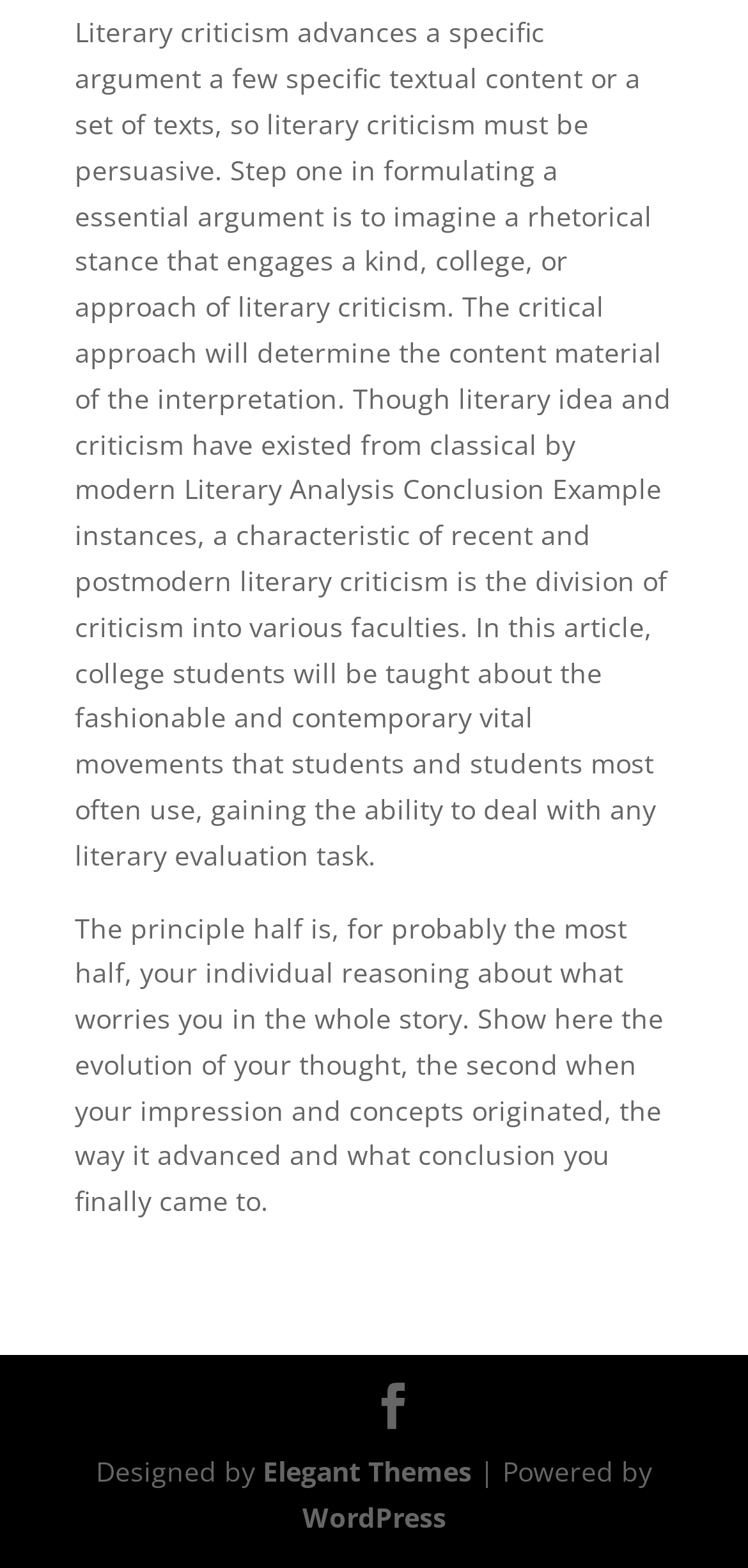Identify the bounding box of the HTML element described as: "Elegant Themes".

[0.351, 0.926, 0.631, 0.95]